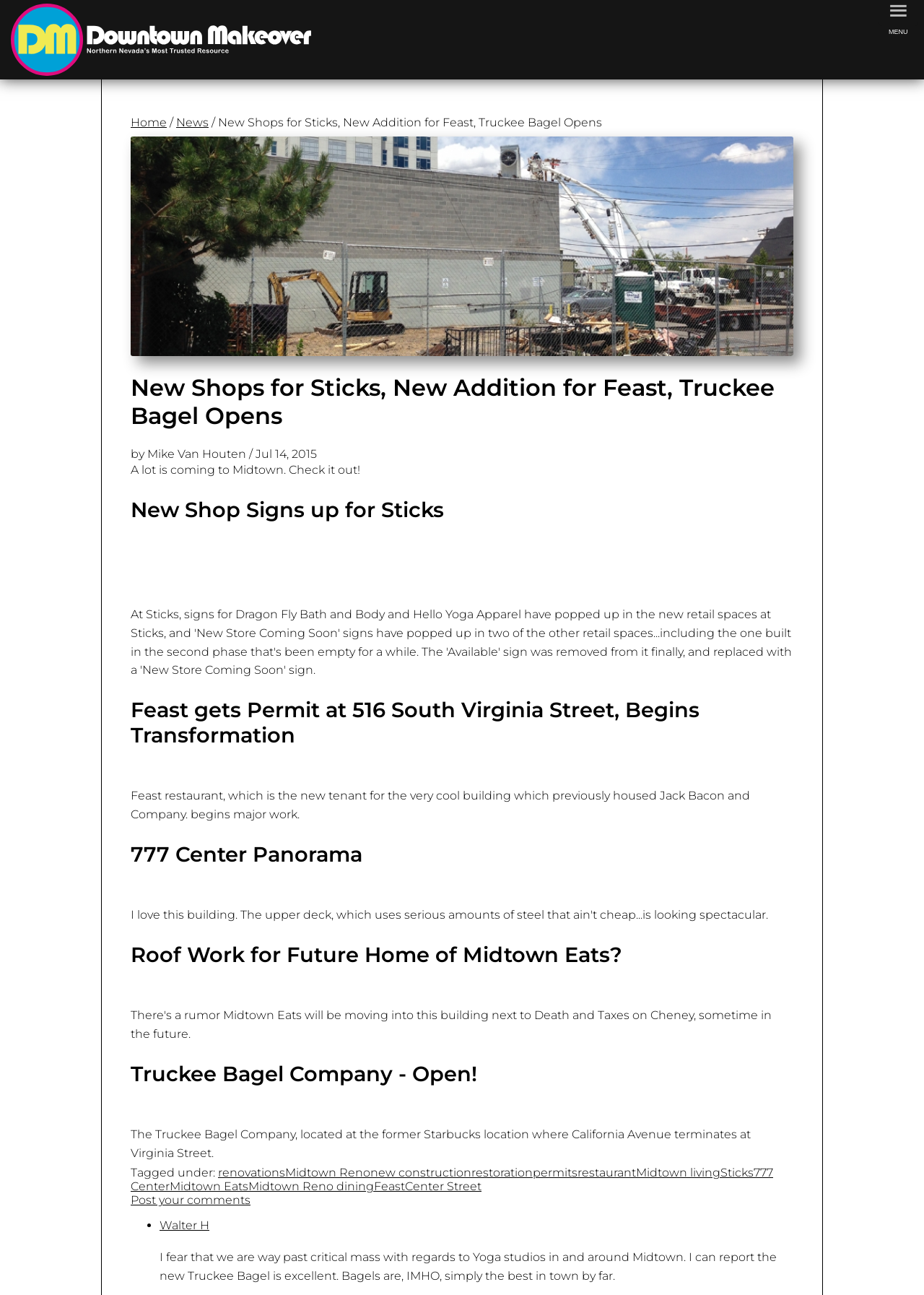Locate the bounding box coordinates of the clickable region to complete the following instruction: "Go to Home."

[0.141, 0.089, 0.18, 0.1]